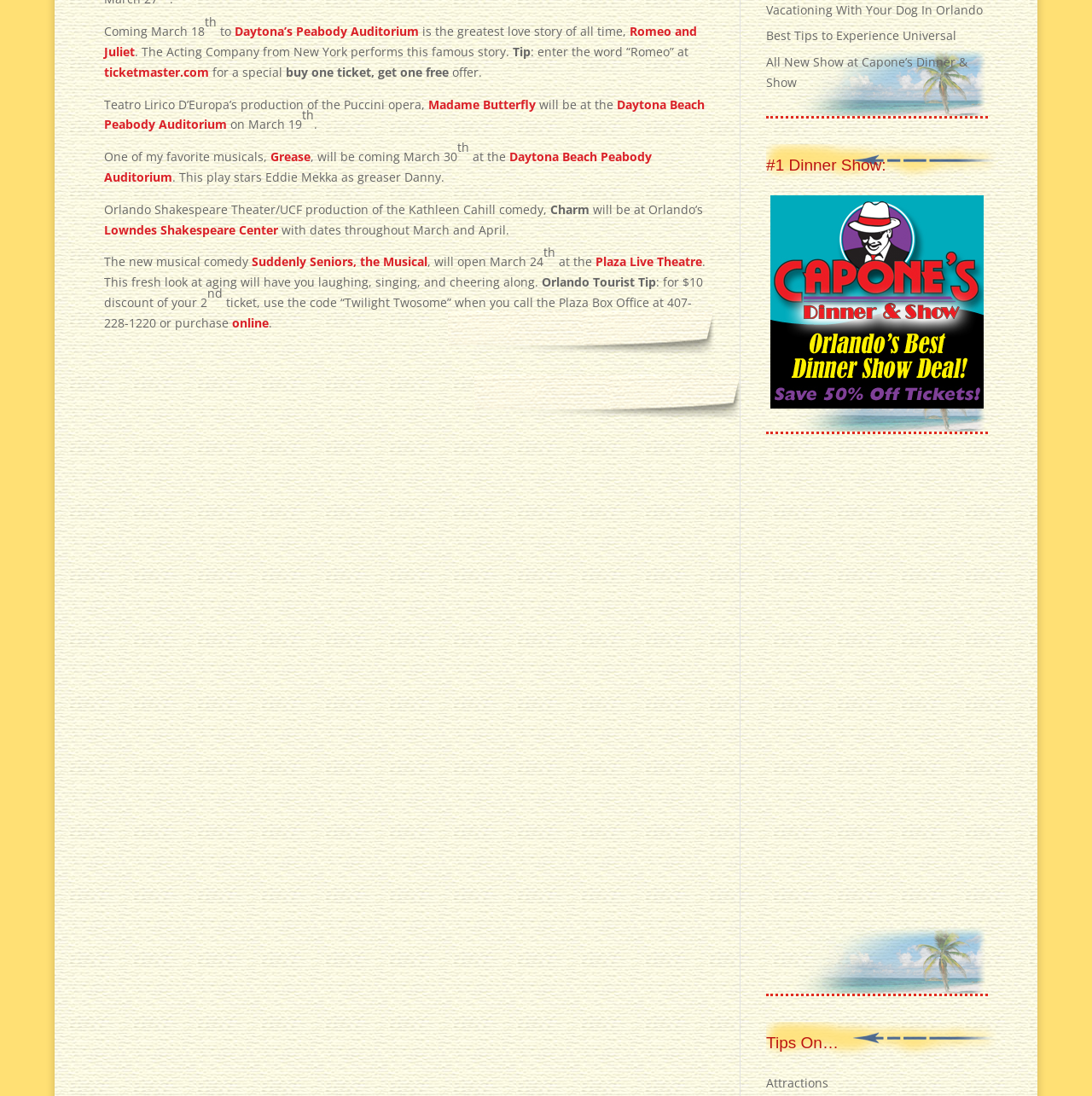Determine the bounding box for the UI element as described: "Plaza Live Theatre". The coordinates should be represented as four float numbers between 0 and 1, formatted as [left, top, right, bottom].

[0.545, 0.231, 0.643, 0.246]